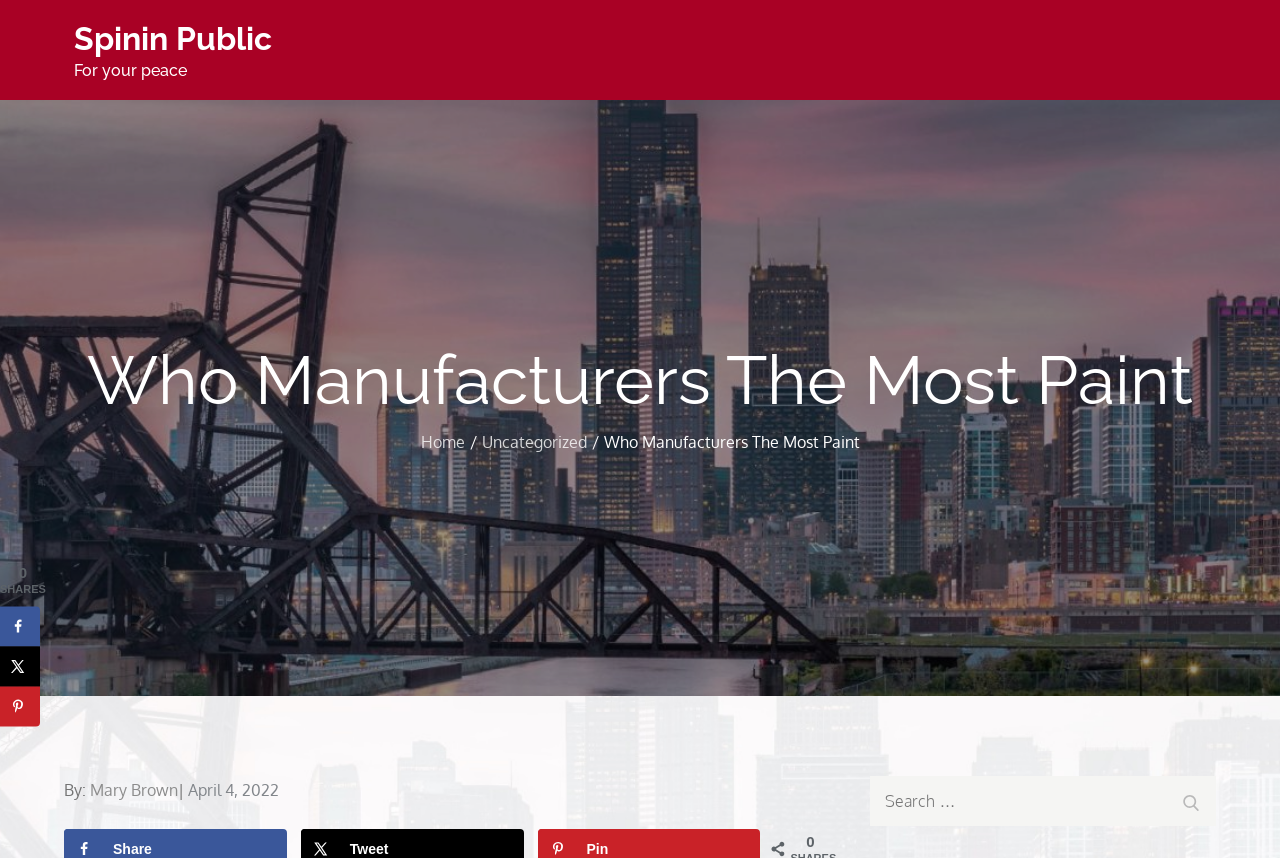What is the name of the author of this article?
Based on the visual content, answer with a single word or a brief phrase.

Mary Brown